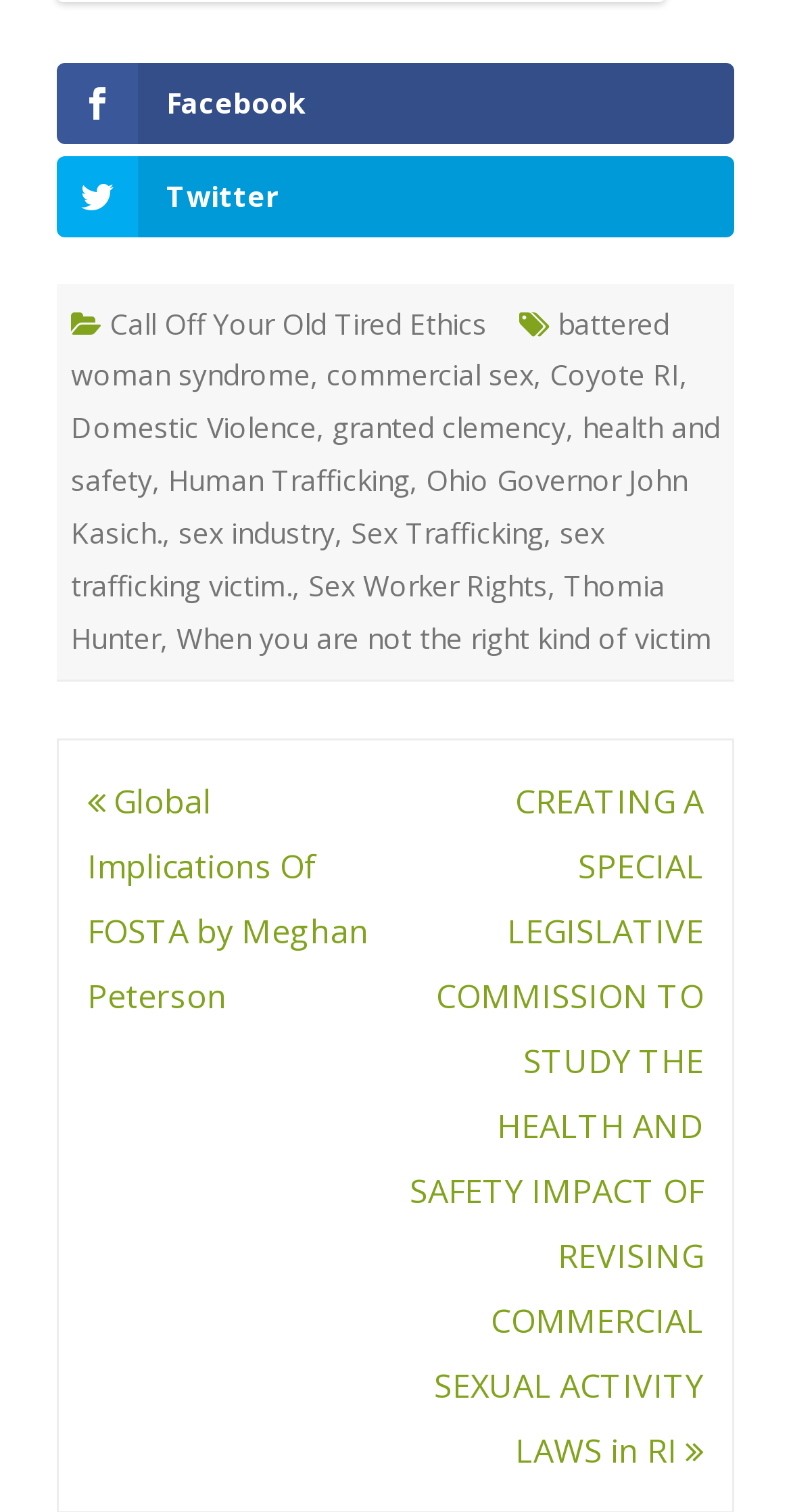Can you find the bounding box coordinates for the UI element given this description: "Facebook"? Provide the coordinates as four float numbers between 0 and 1: [left, top, right, bottom].

[0.072, 0.041, 0.928, 0.095]